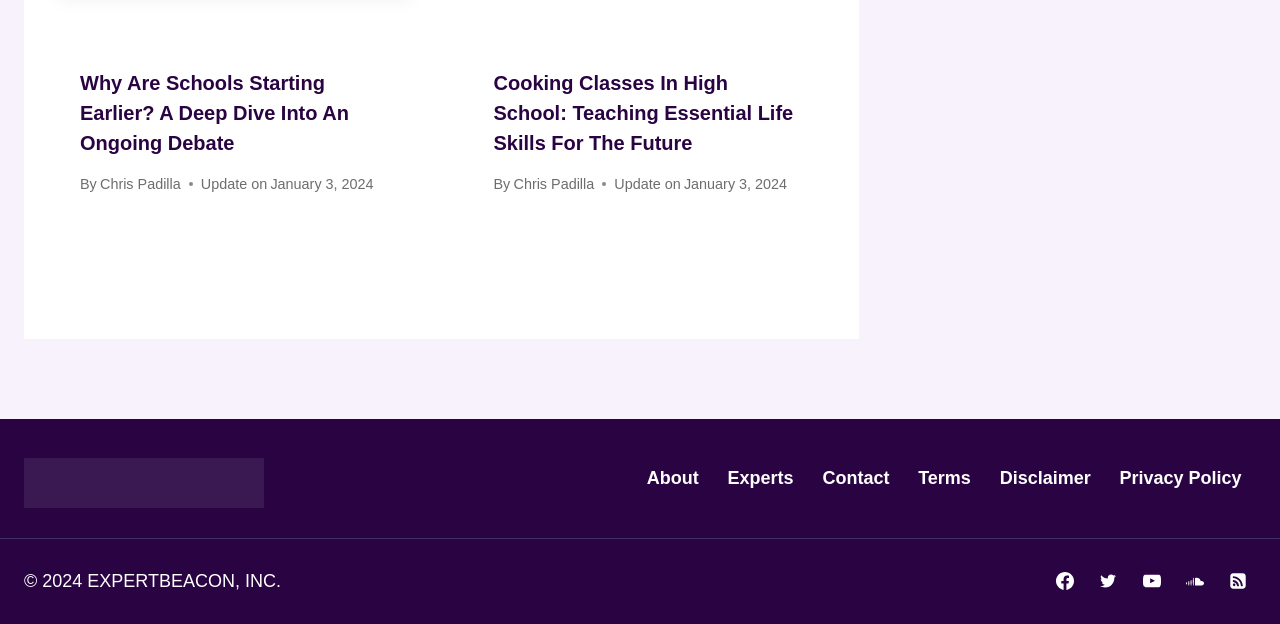Please determine the bounding box coordinates of the element to click on in order to accomplish the following task: "Read the article about schools starting earlier". Ensure the coordinates are four float numbers ranging from 0 to 1, i.e., [left, top, right, bottom].

[0.062, 0.11, 0.304, 0.314]